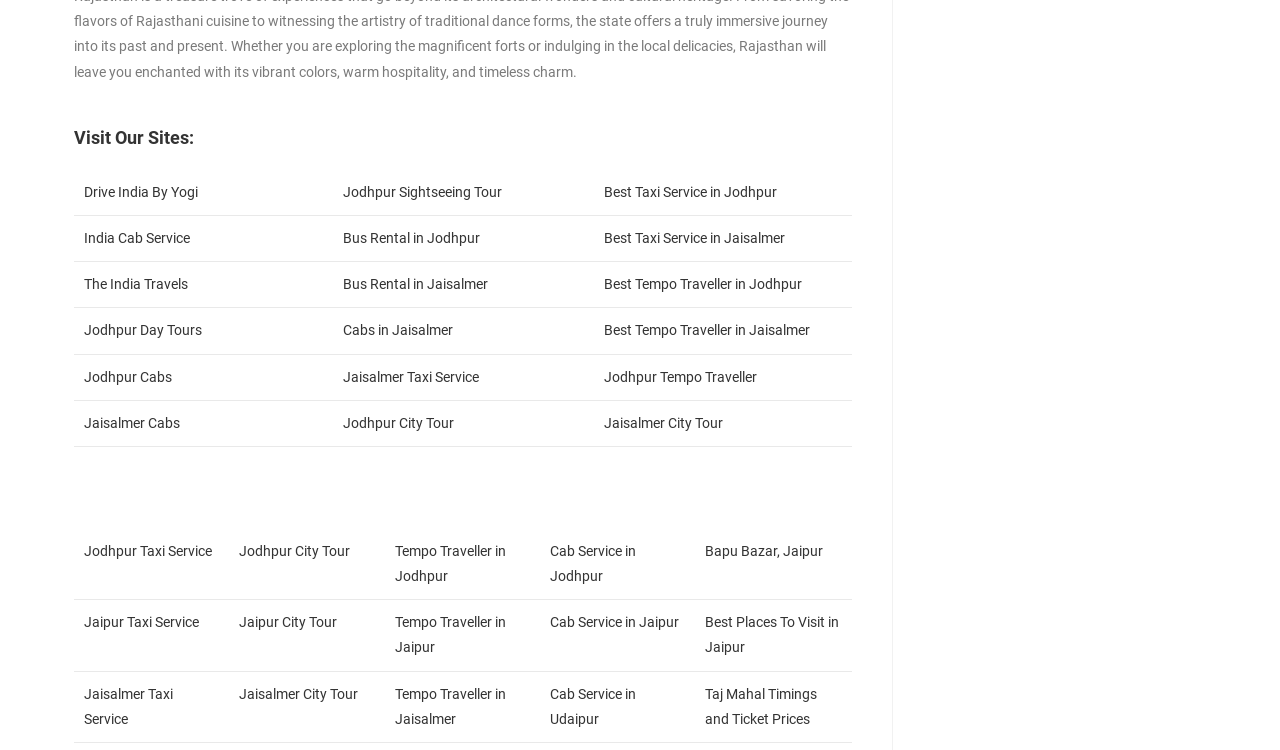What is the last link in the table?
Please utilize the information in the image to give a detailed response to the question.

The last link in the table is 'Taj Mahal Timings and Ticket Prices' with a bounding box of [0.551, 0.914, 0.639, 0.969]. It is located in the last grid cell of the last row of the table.